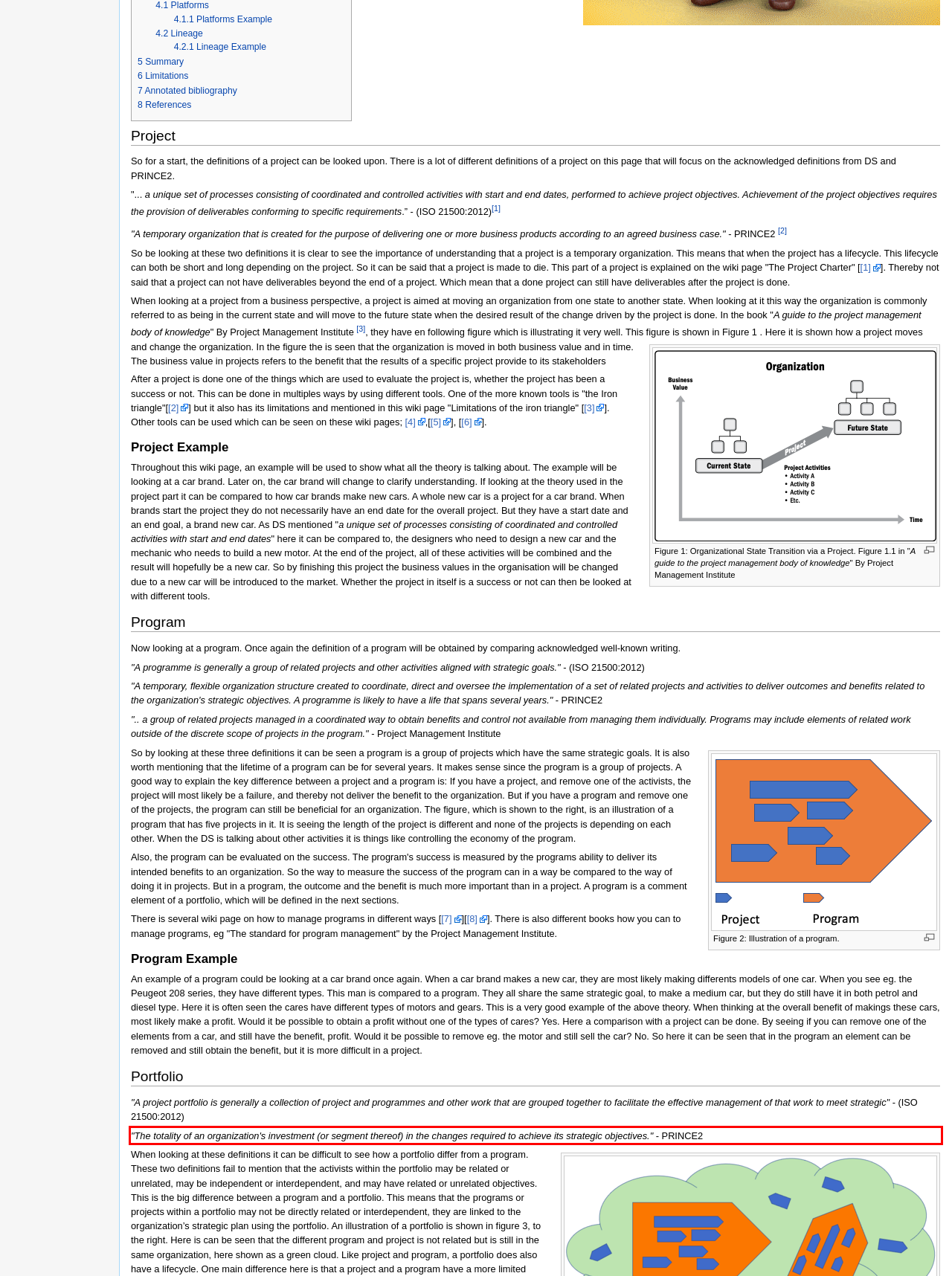With the given screenshot of a webpage, locate the red rectangle bounding box and extract the text content using OCR.

"The totality of an organization's investment (or segment thereof) in the changes required to achieve its strategic objectives." - PRINCE2